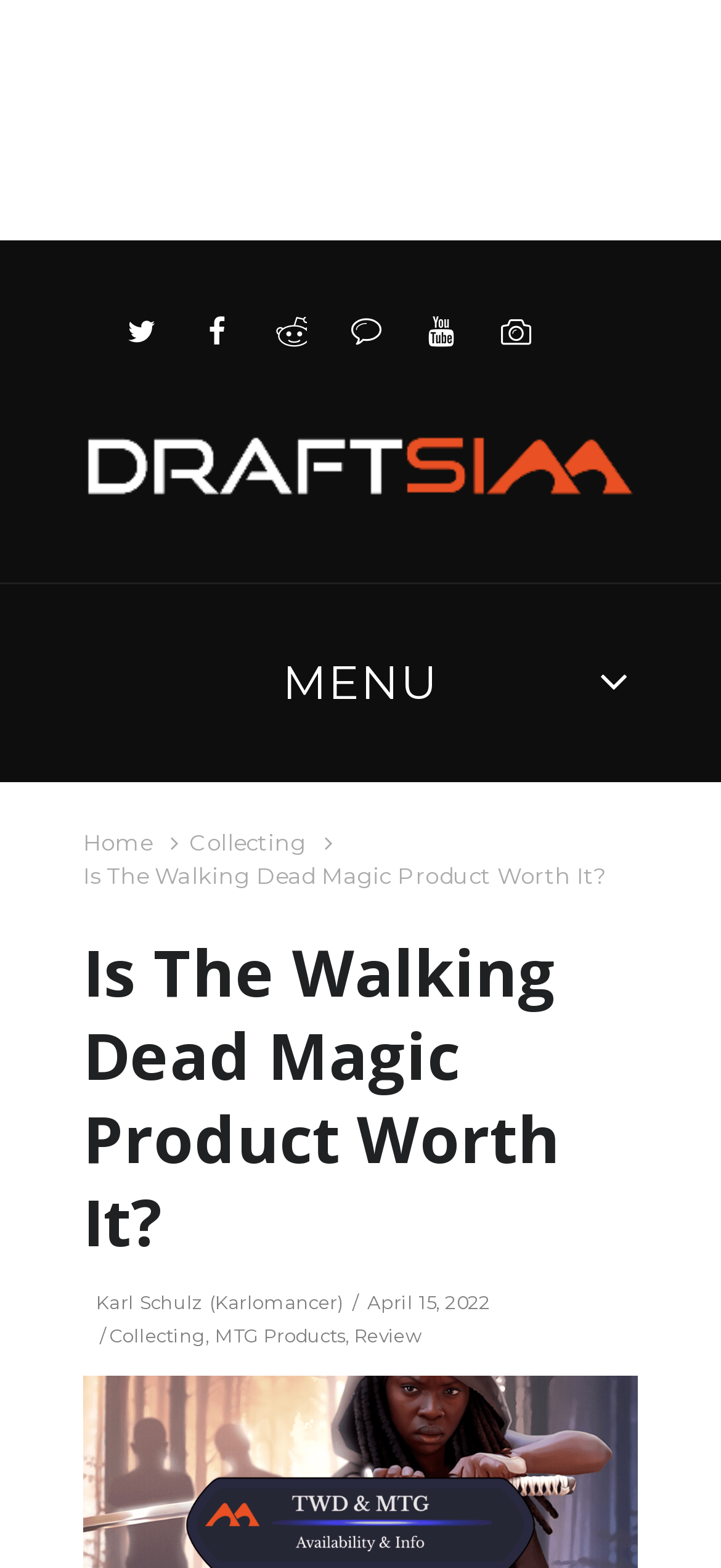Using the webpage screenshot, find the UI element described by MTG Products. Provide the bounding box coordinates in the format (top-left x, top-left y, bottom-right x, bottom-right y), ensuring all values are floating point numbers between 0 and 1.

[0.298, 0.844, 0.478, 0.859]